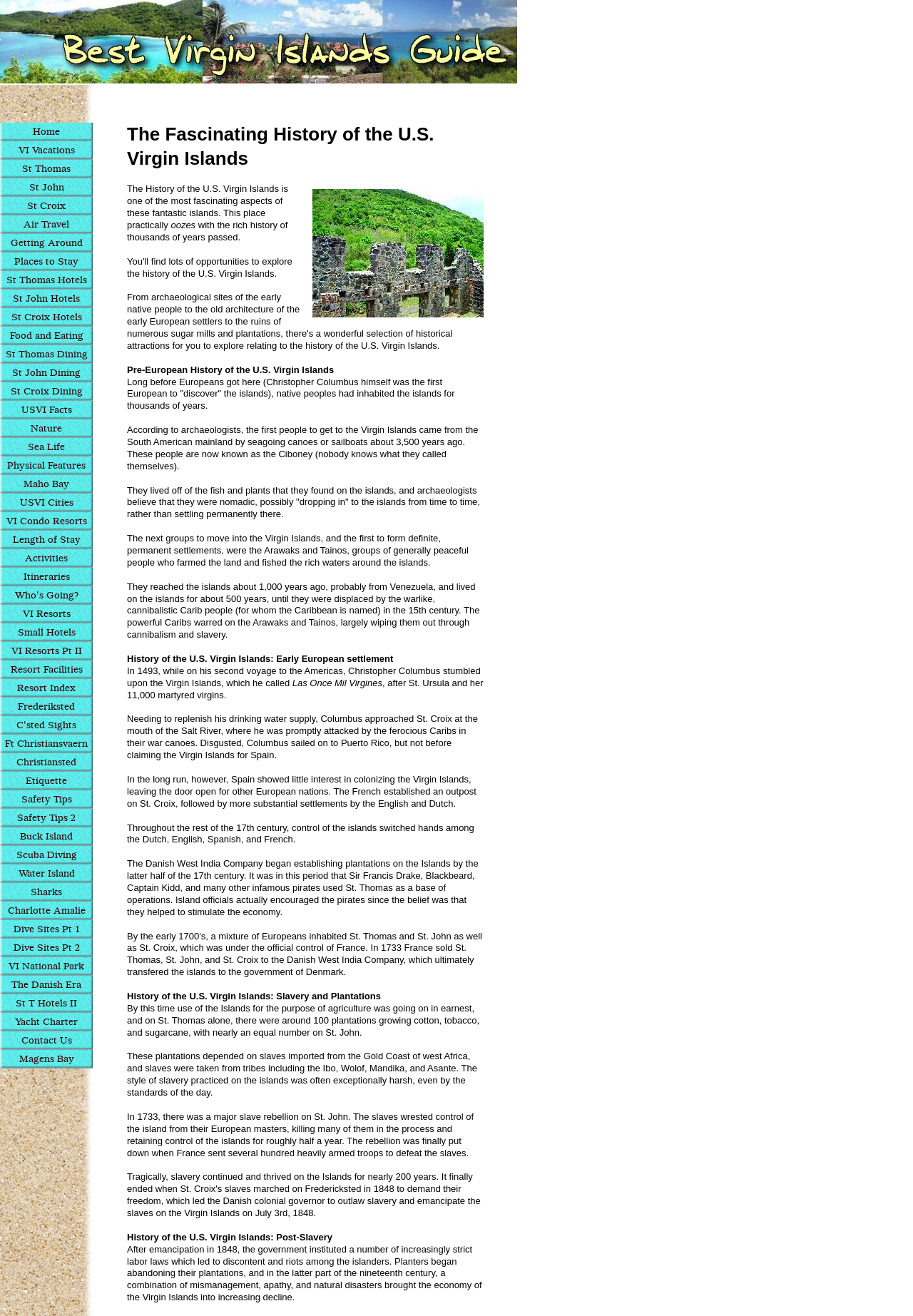Indicate the bounding box coordinates of the element that must be clicked to execute the instruction: "Explore 'St Thomas Hotels'". The coordinates should be given as four float numbers between 0 and 1, i.e., [left, top, right, bottom].

[0.0, 0.206, 0.102, 0.22]